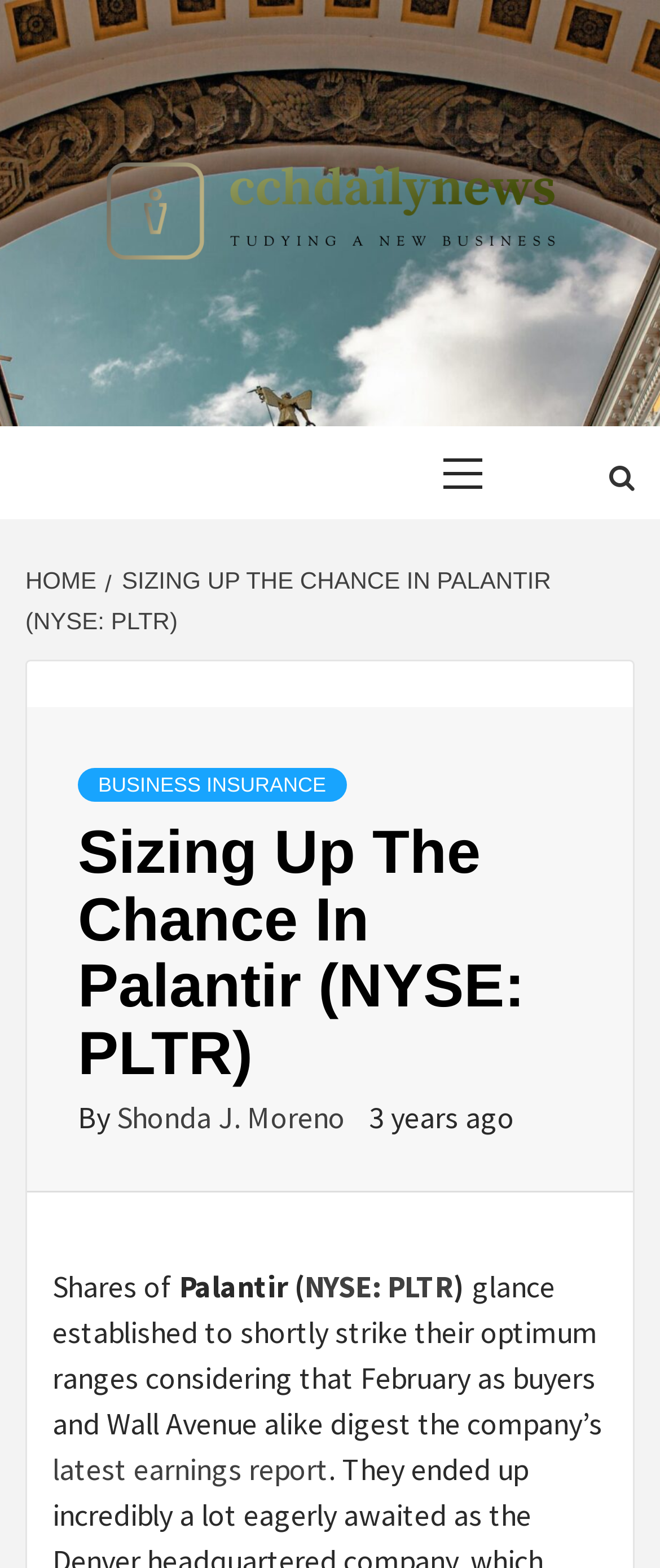Given the content of the image, can you provide a detailed answer to the question?
What is the purpose of the 'Primary Menu'?

I inferred the answer by looking at the element with the text 'Primary Menu', which is a generic control with a navigation role. This suggests that it is used for navigating the website.